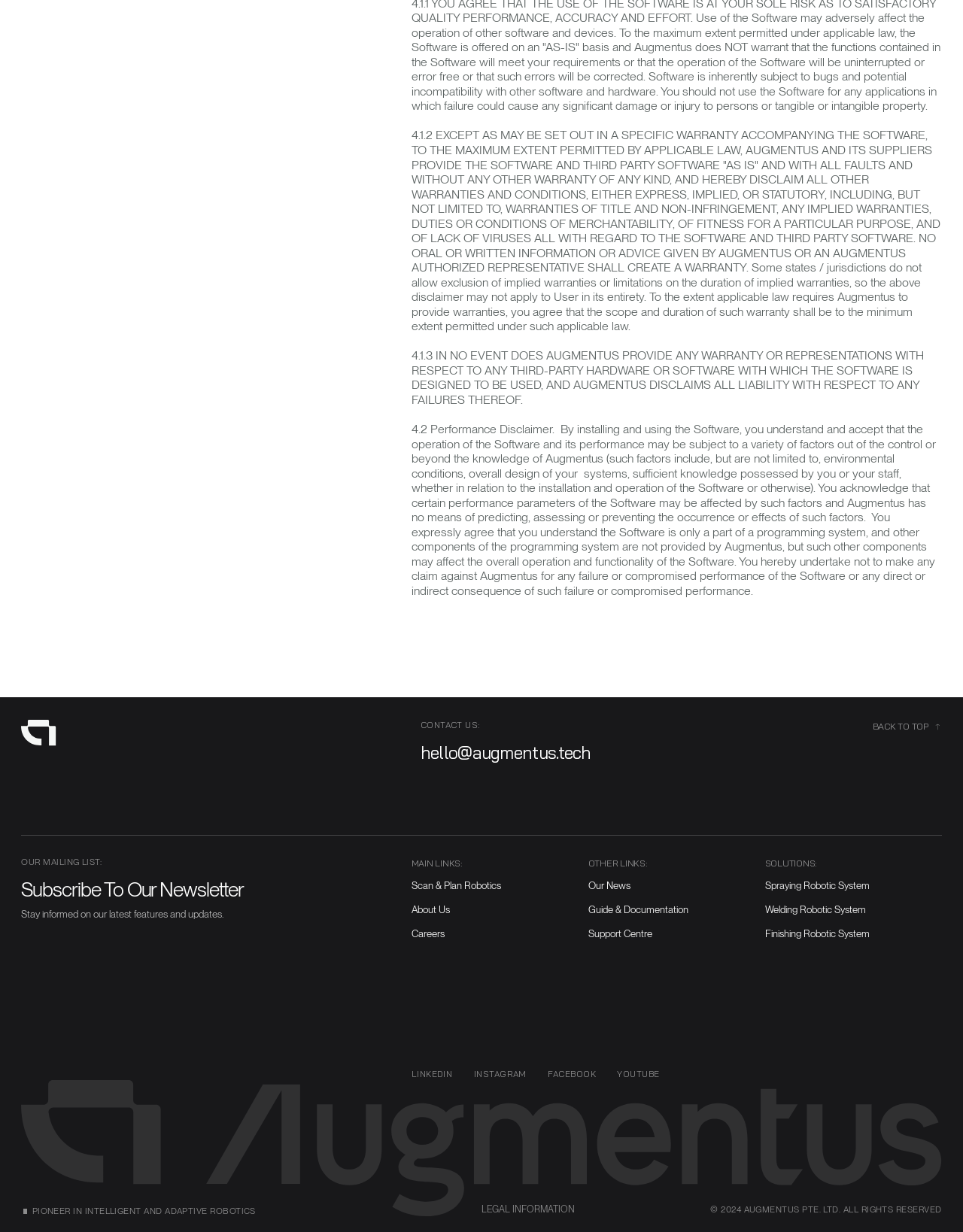Locate the bounding box coordinates of the clickable region to complete the following instruction: "Visit the Scan & Plan Robotics page."

[0.427, 0.714, 0.52, 0.725]